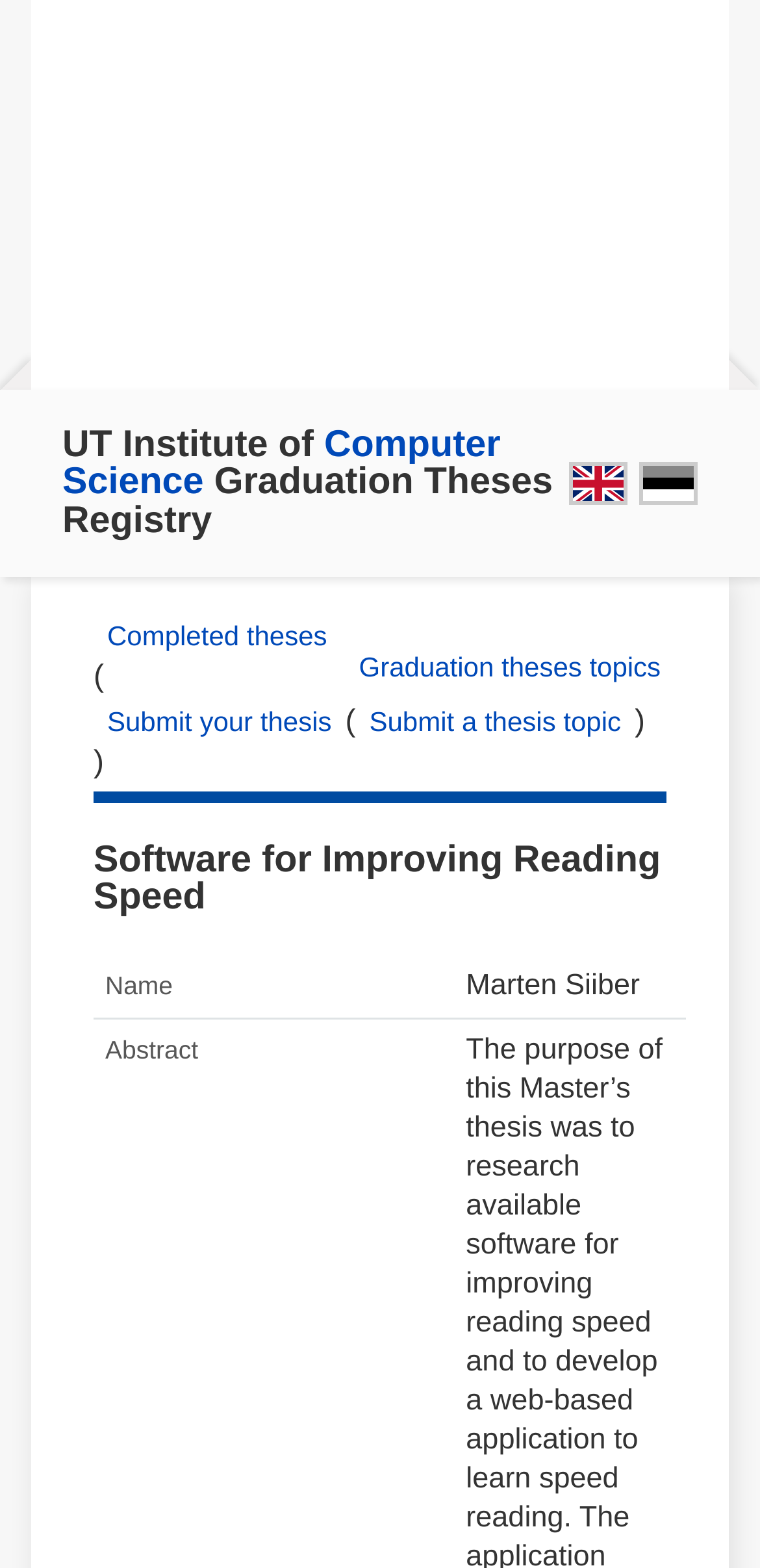Please provide a one-word or phrase answer to the question: 
What is the topic of the listed thesis?

Software for Improving Reading Speed